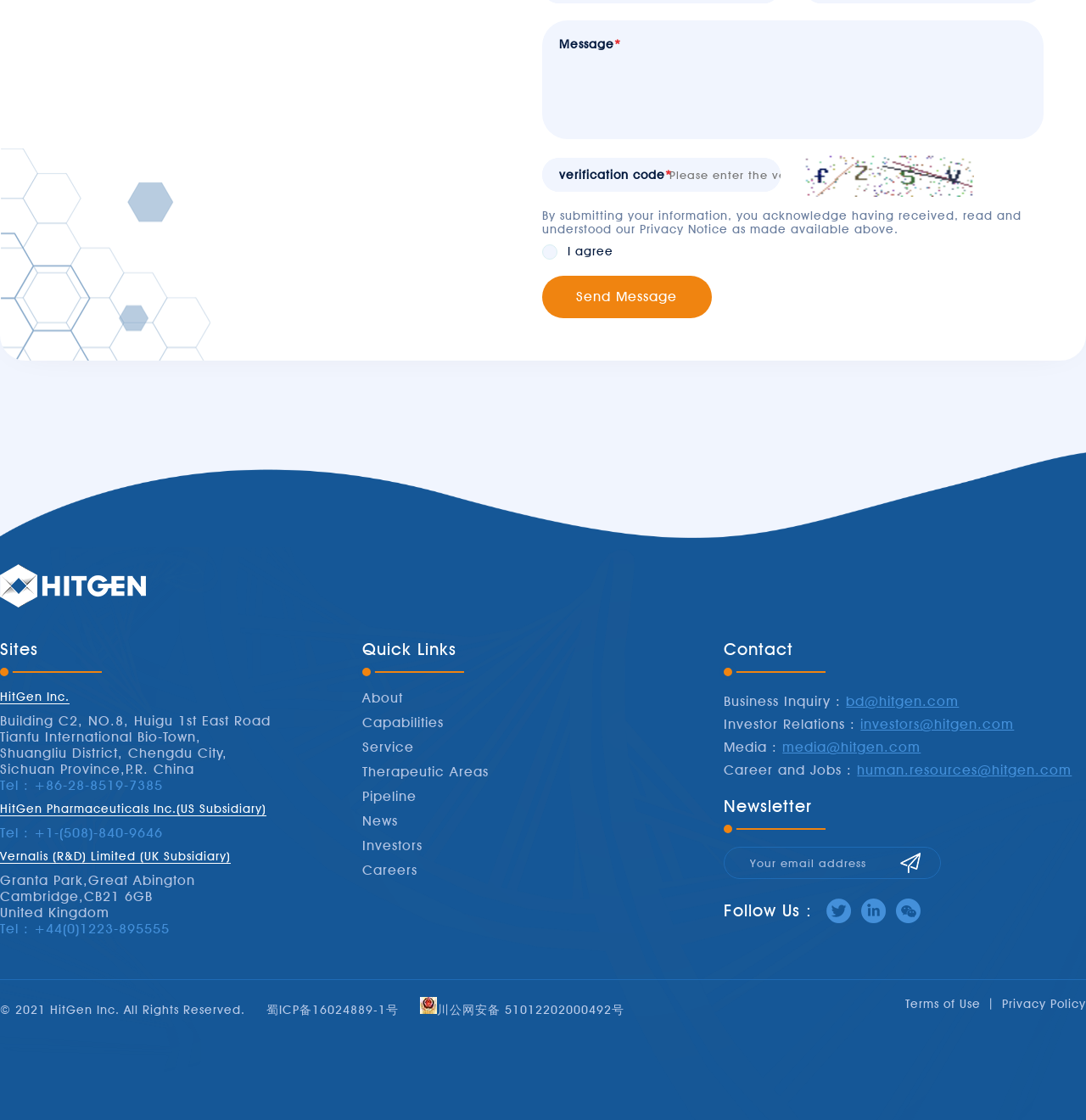Provide a brief response using a word or short phrase to this question:
What is the purpose of the 'Message' textbox?

Sending a message